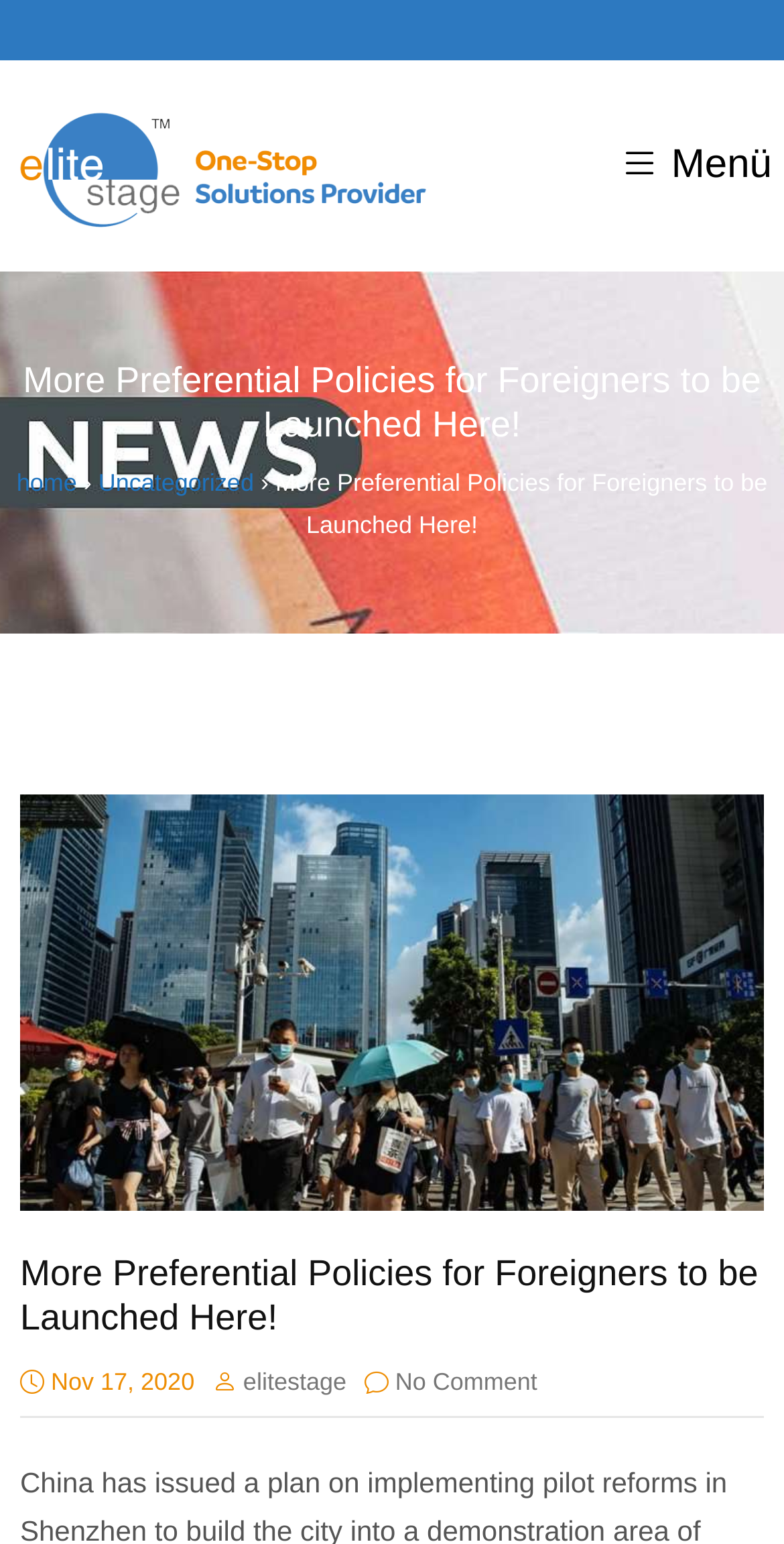Predict the bounding box coordinates of the UI element that matches this description: "Menü". The coordinates should be in the format [left, top, right, bottom] with each value between 0 and 1.

[0.775, 0.083, 1.0, 0.132]